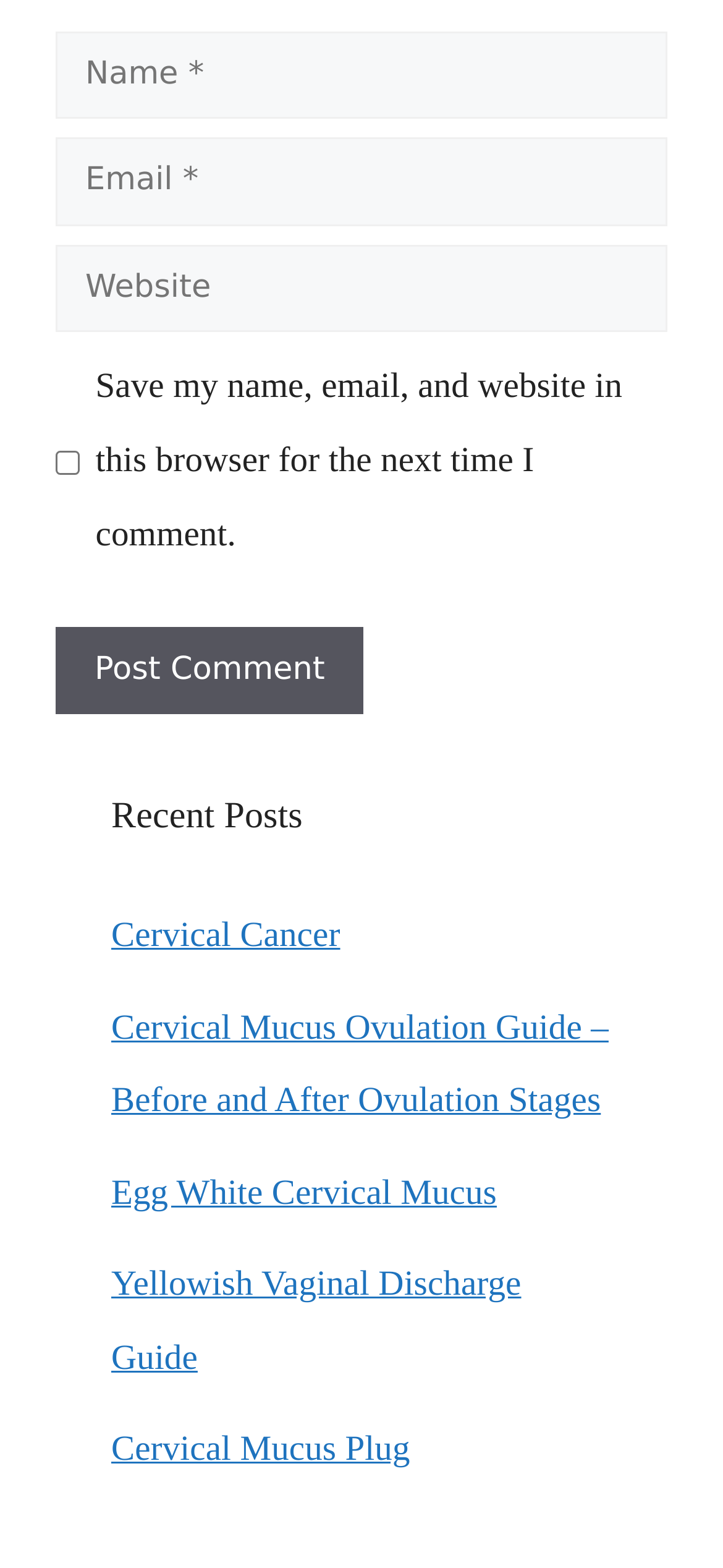How many recent posts are listed?
Please provide a single word or phrase as your answer based on the image.

5